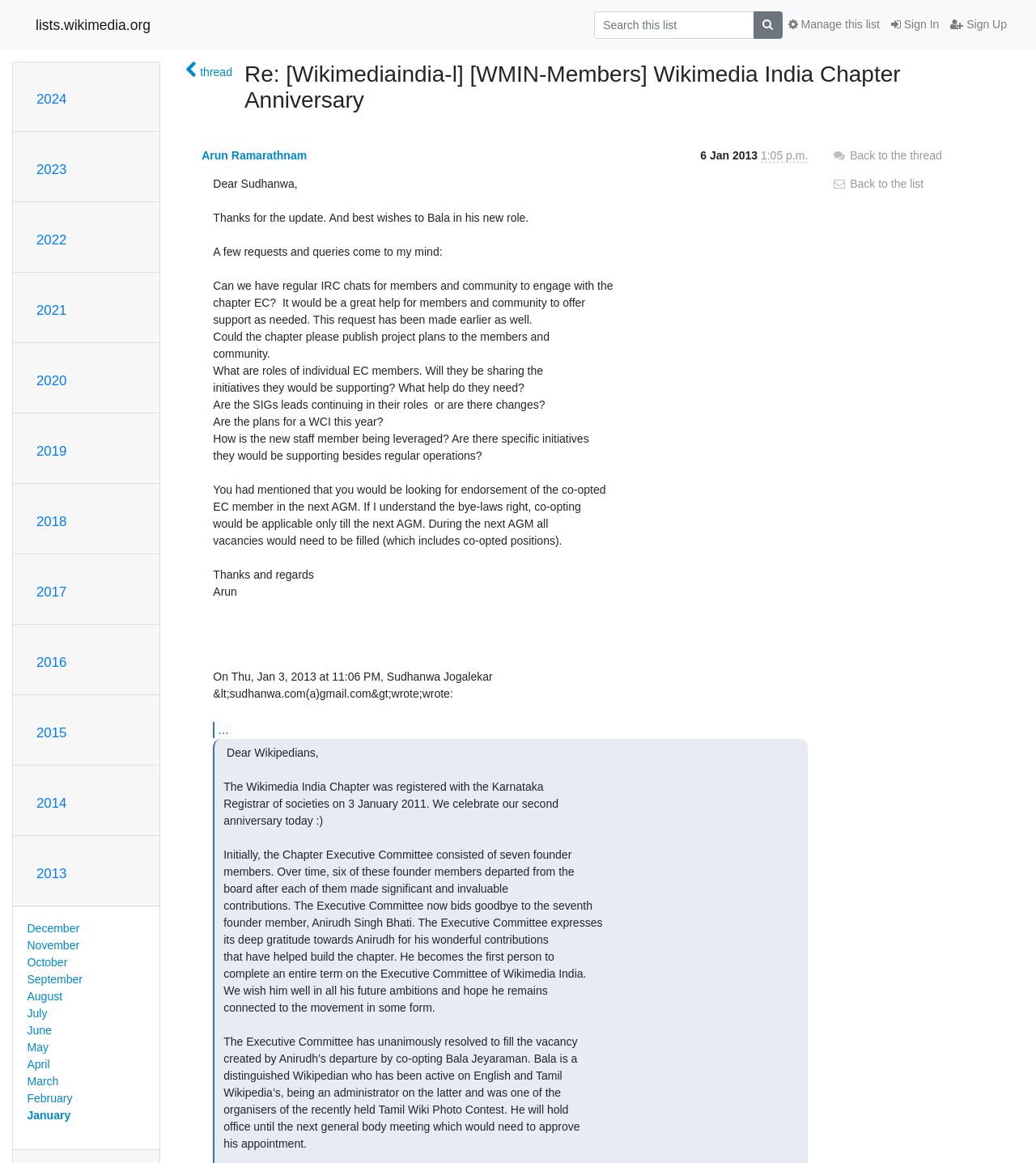What is the name of the sender of this email?
Answer the question with a single word or phrase by looking at the picture.

Arun Ramarathnam